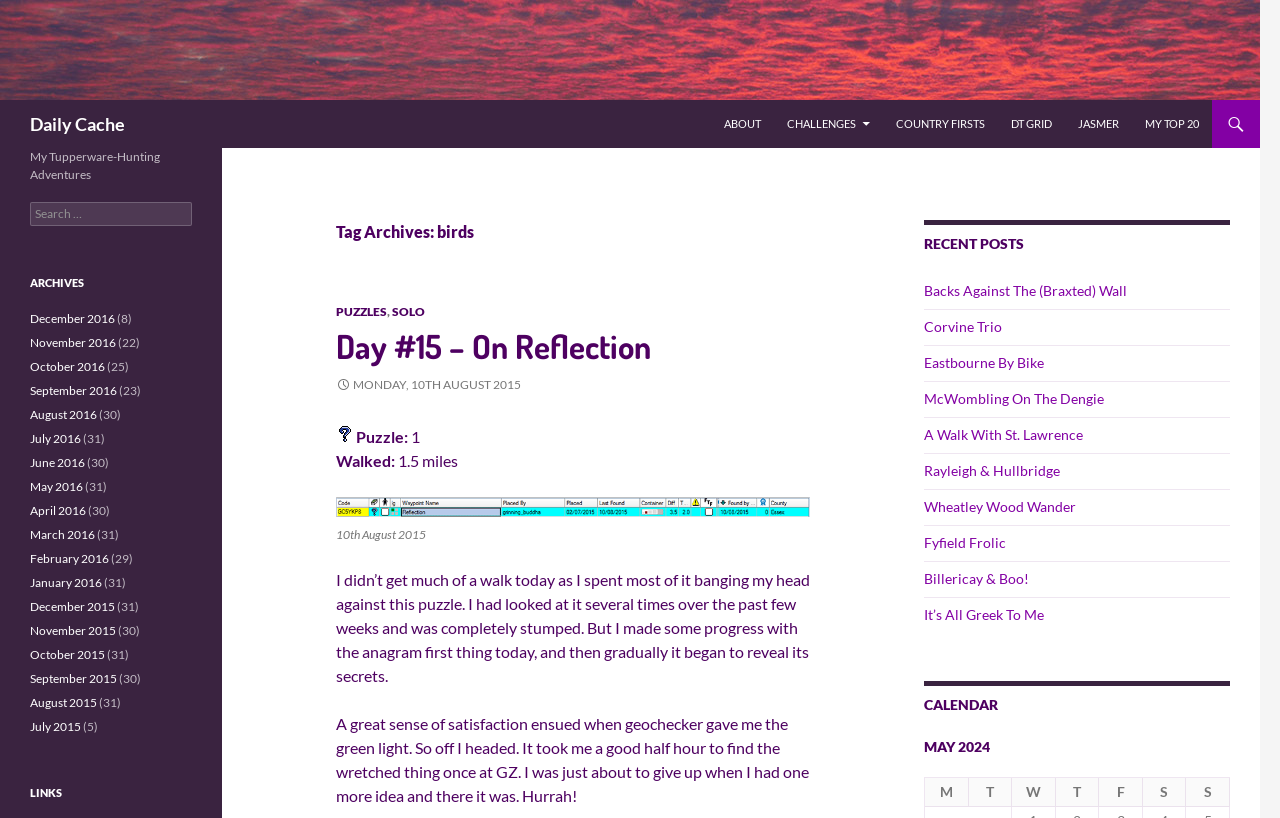Locate the bounding box coordinates of the element you need to click to accomplish the task described by this instruction: "Read the recent post 'Backs Against The (Braxted) Wall'".

[0.722, 0.345, 0.88, 0.366]